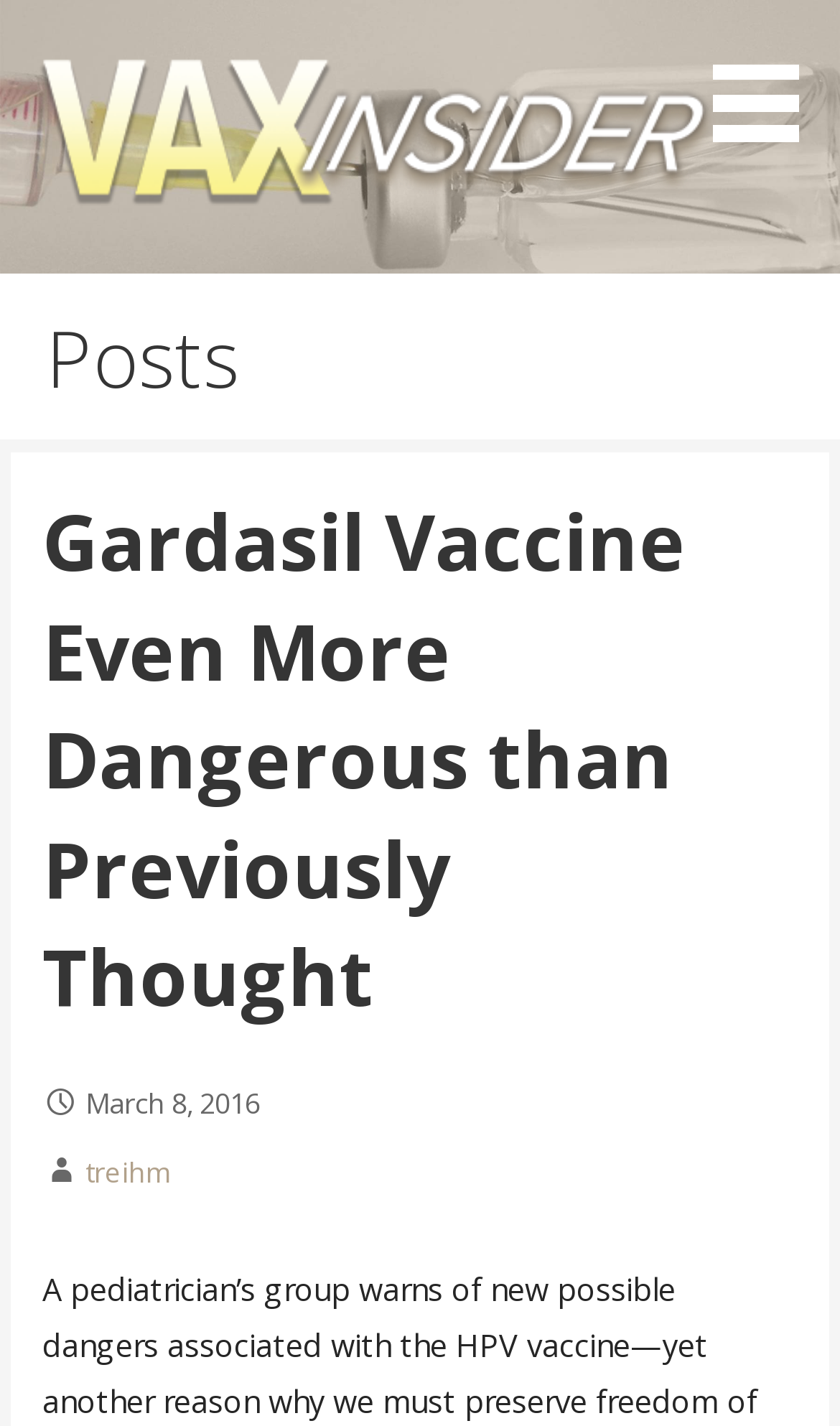Find the bounding box coordinates for the HTML element described in this sentence: "Vax Insider". Provide the coordinates as four float numbers between 0 and 1, in the format [left, top, right, bottom].

[0.045, 0.162, 0.392, 0.222]